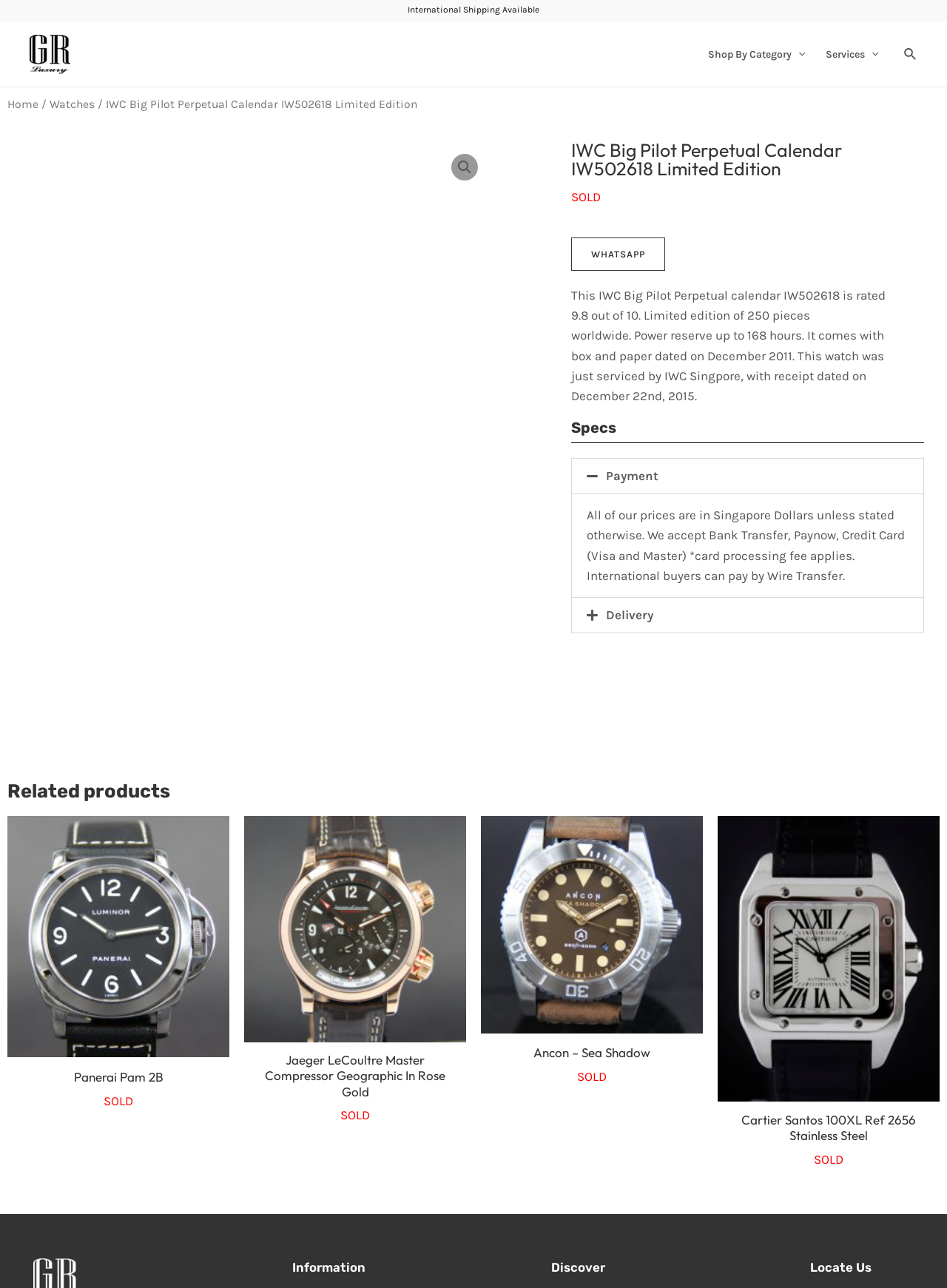What is the name of the watch?
Provide a well-explained and detailed answer to the question.

The name of the watch can be found in the heading element with the text 'IWC Big Pilot Perpetual Calendar IW502618 Limited Edition'.